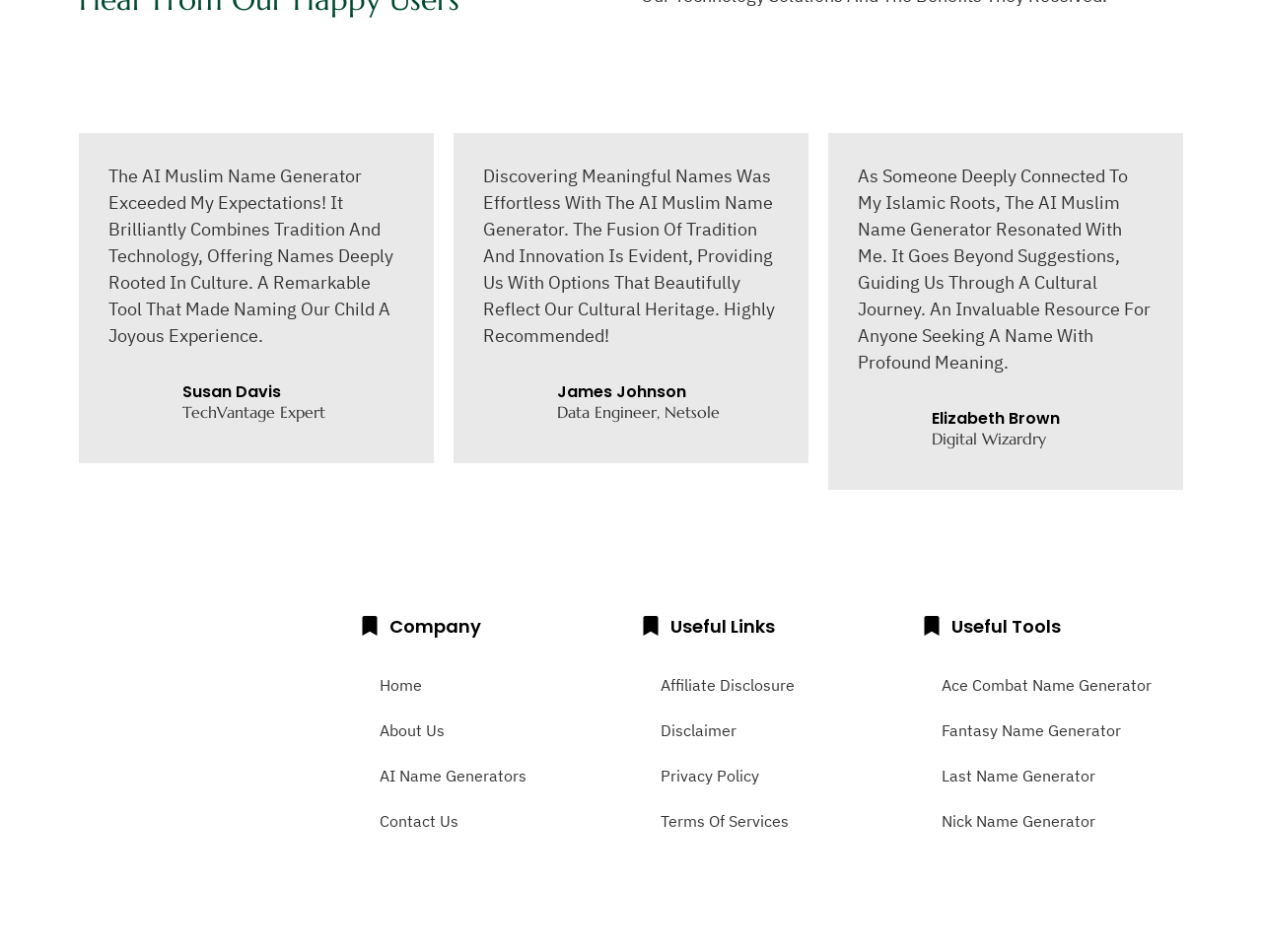Please determine the bounding box coordinates for the element with the description: "Ace Combat Name Generator".

[0.73, 0.696, 0.938, 0.743]